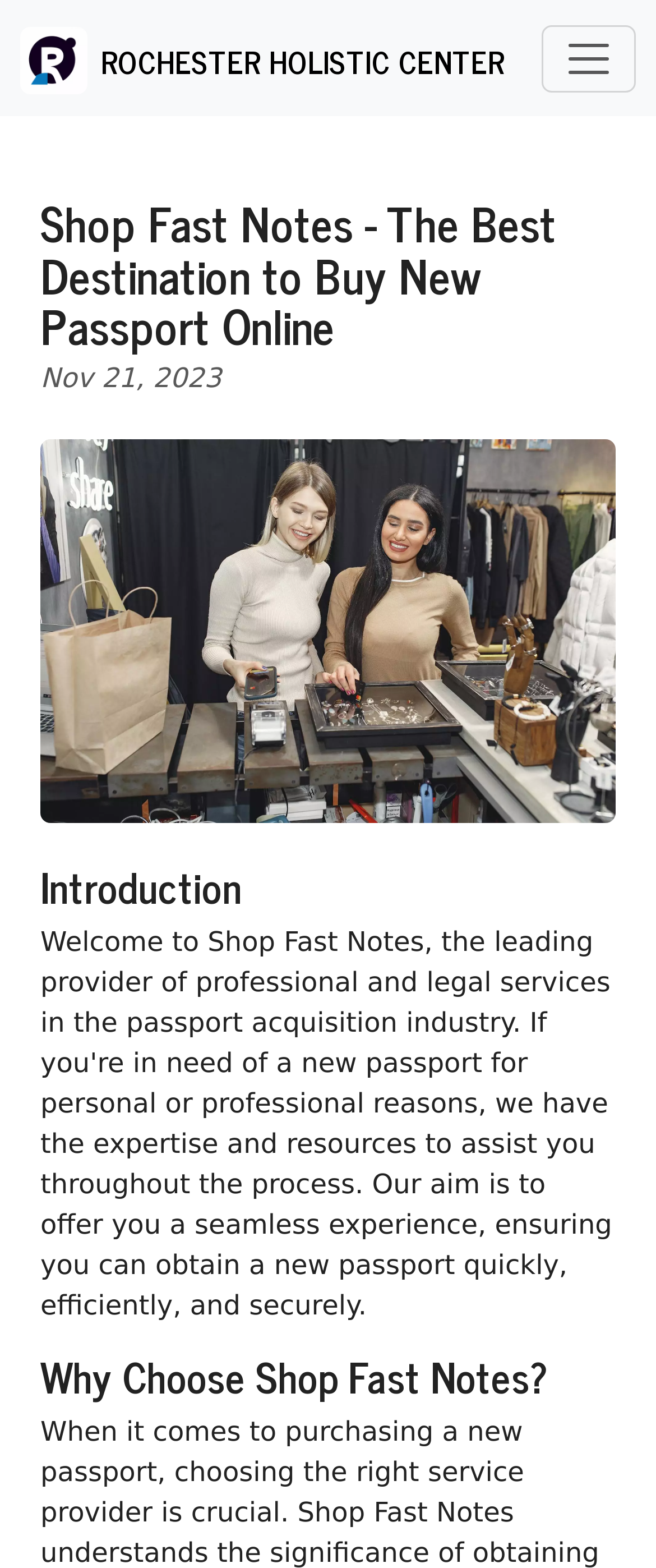What is the purpose of the button at the top right corner?
Kindly give a detailed and elaborate answer to the question.

The button at the top right corner of the webpage is used to toggle the navigation menu, and it is labeled as 'Toggle navigation'.